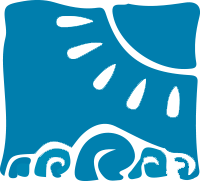Offer an in-depth caption of the image, mentioning all notable aspects.

The image features a vibrant blue logo representing "Flat Pousada da Praia," a coastal accommodation. The design includes stylized elements of the sun shining brightly above rolling waves, encapsulating a sense of relaxation and seaside leisure, perfect for attracting guests looking for a serene getaway by the beach. The smooth curves and bright hues evoke a welcoming atmosphere, suggesting comfort and enjoyment in a picturesque setting. This visual is ideally suited for promoting the charming experience offered at the pousada, inviting potential visitors to enjoy a tranquil retreat.